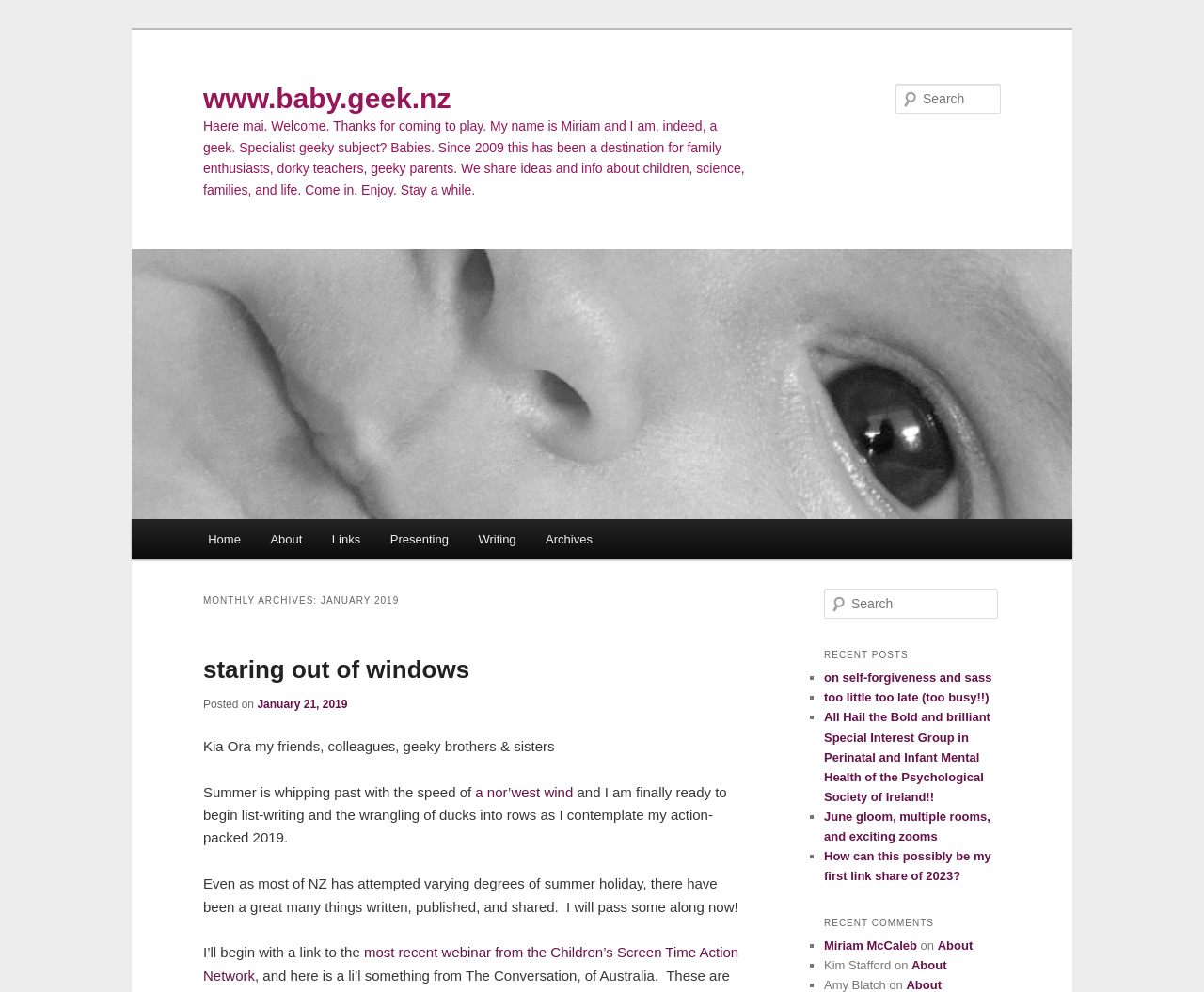Please analyze the image and provide a thorough answer to the question:
How many main menu items are there?

The main menu items can be found in the section with the heading 'Main menu'. There are 6 links under this heading, namely 'Home', 'About', 'Links', 'Presenting', 'Writing', and 'Archives'.